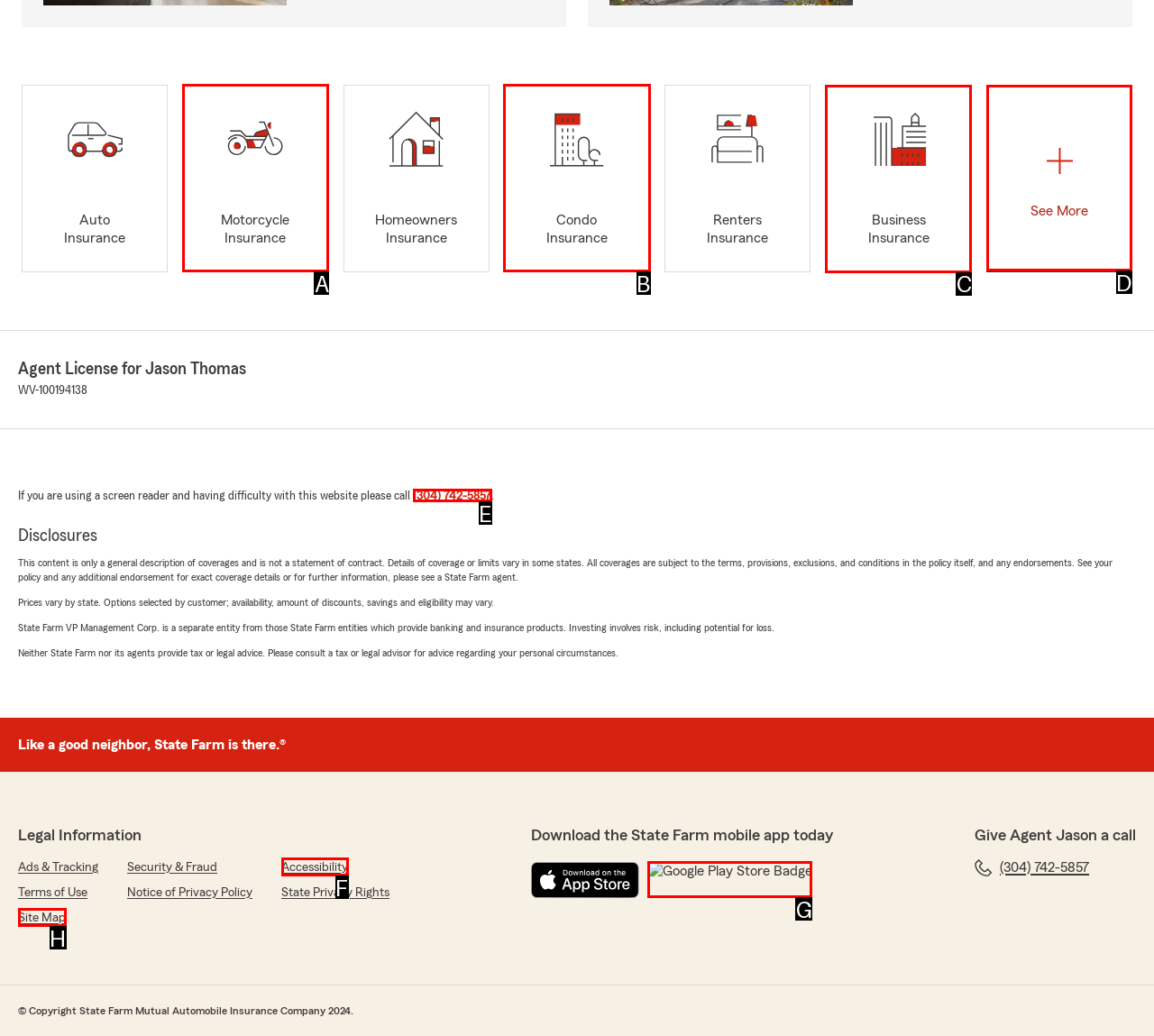Indicate the HTML element that should be clicked to perform the task: Click Business Insurance Reply with the letter corresponding to the chosen option.

C